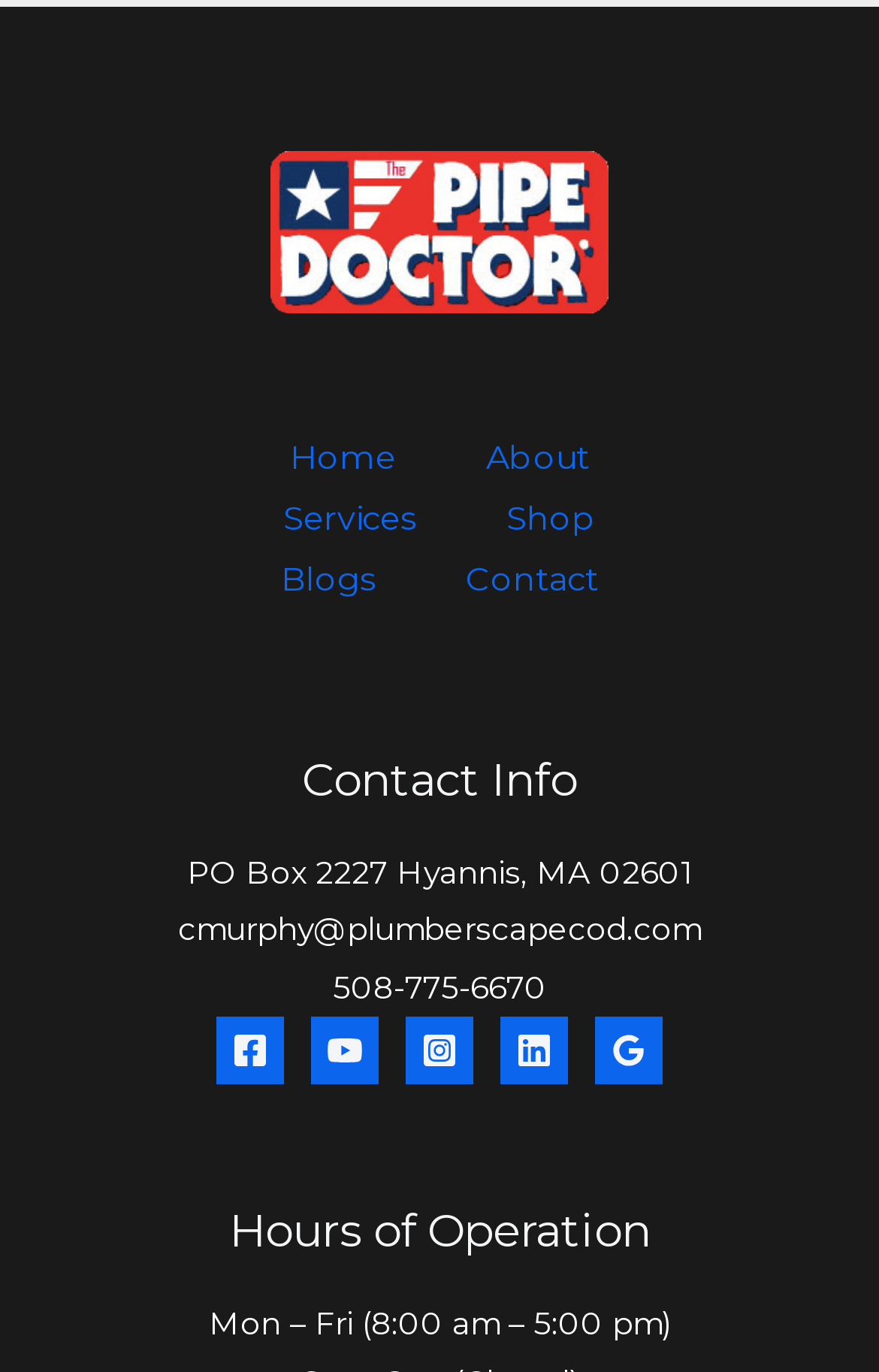What are the hours of operation?
Based on the image, answer the question with as much detail as possible.

The hours of operation can be found in the StaticText element located at the bottom of the webpage, which states 'Mon – Fri (8:00 am – 5:00 pm)'.